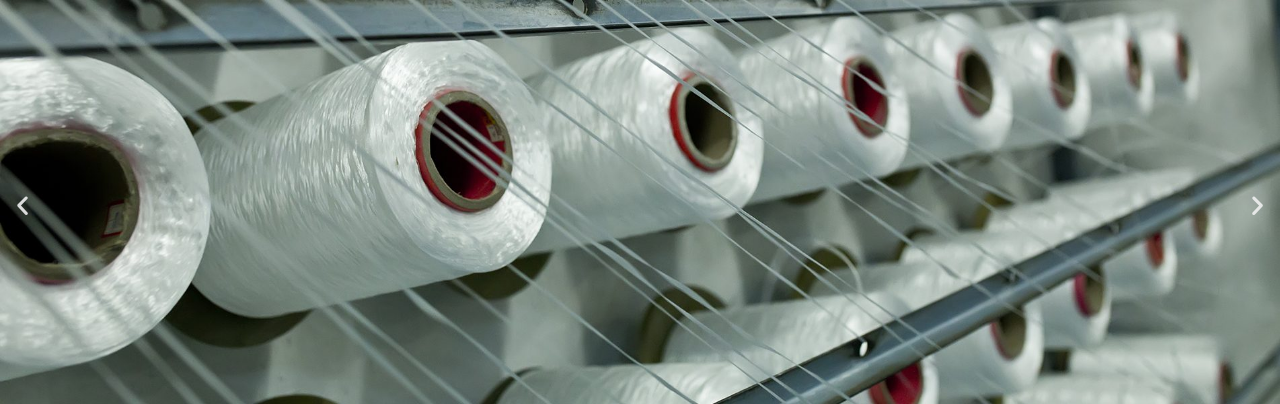What is visible at the center of the spools?
Please answer the question with as much detail and depth as you can.

According to the caption, the spools are 'tightly wound, with distinct red cores visible at the center', implying that the red cores are visible at the center of the spools.